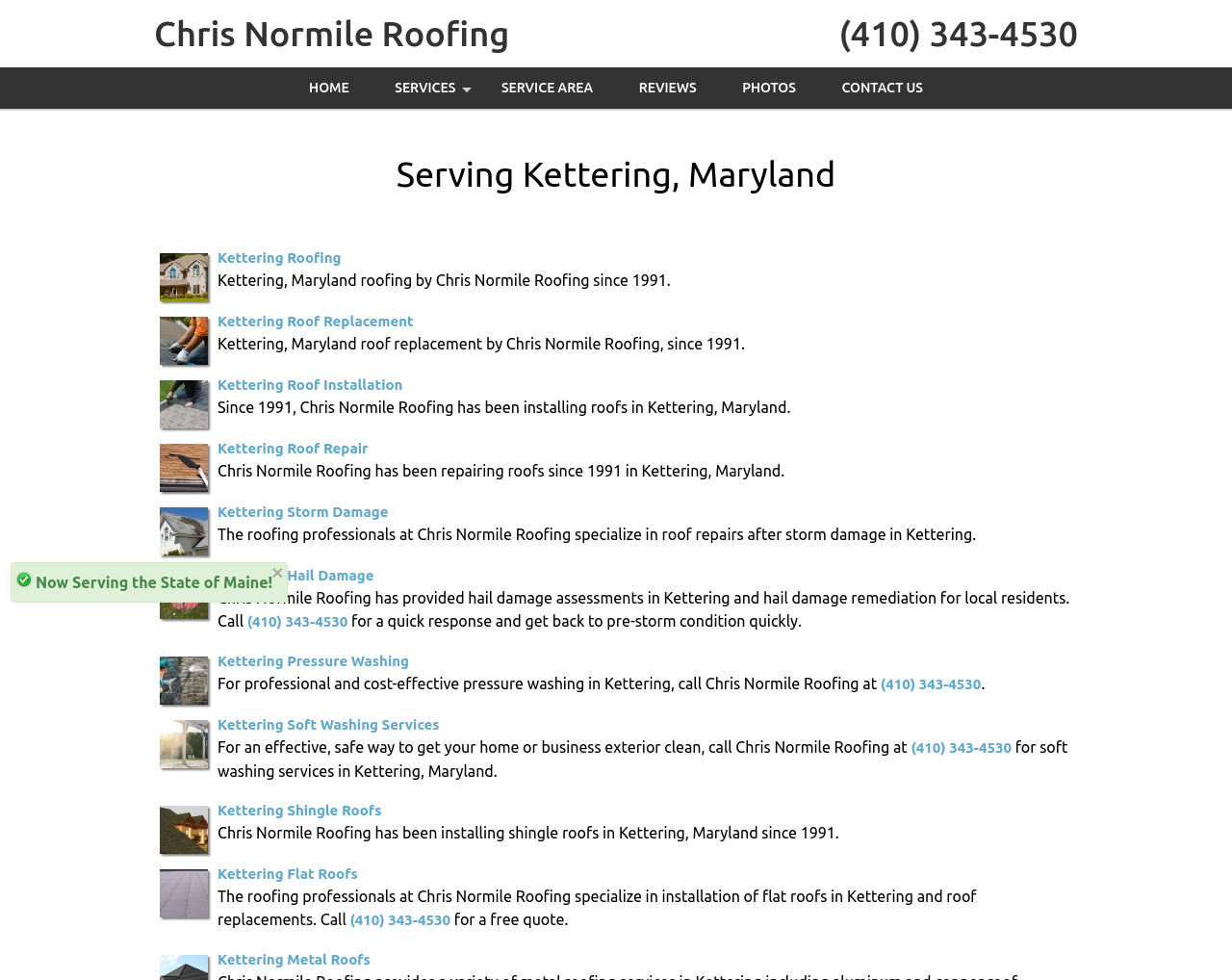Identify and provide the bounding box for the element described by: "Photos".

[0.585, 0.069, 0.663, 0.111]